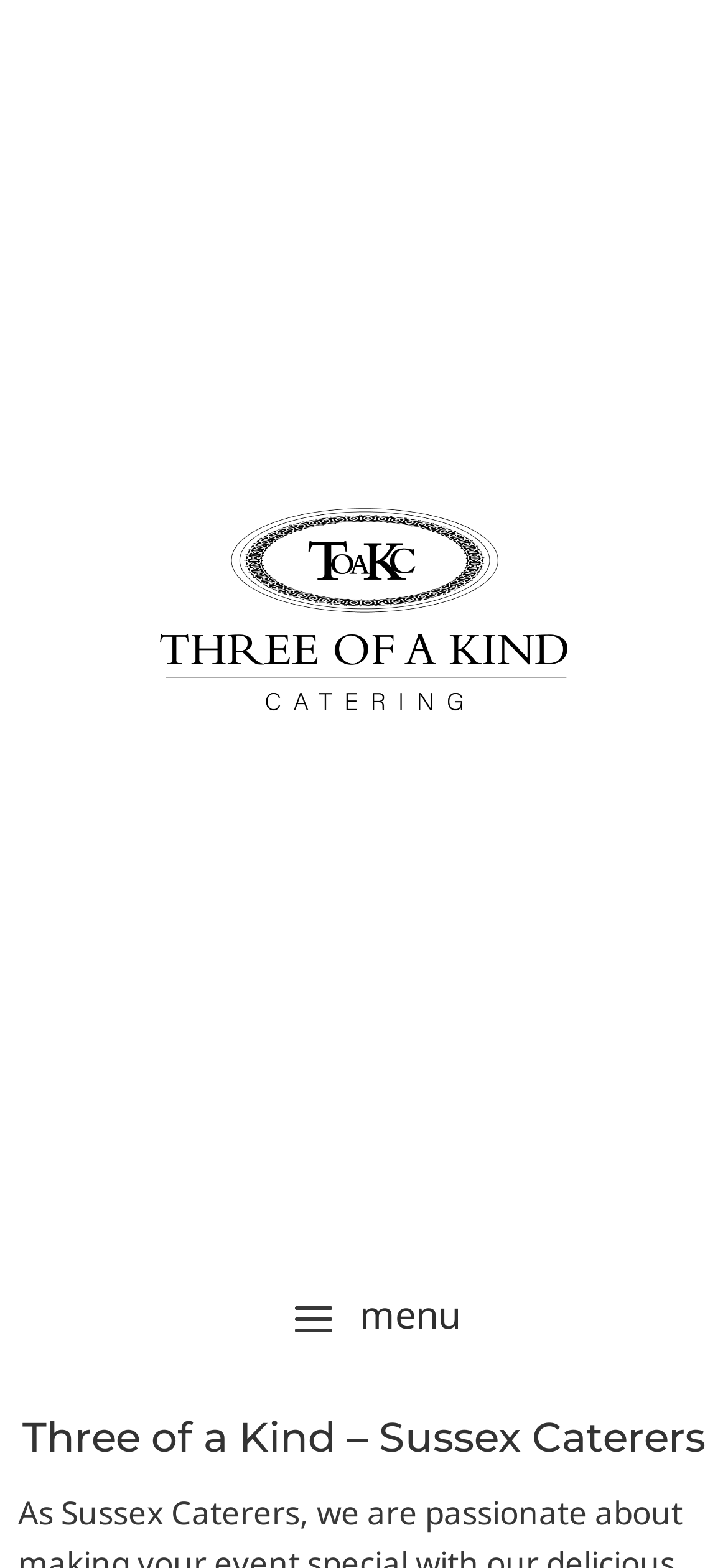Please provide the bounding box coordinate of the region that matches the element description: About Starfall. Coordinates should be in the format (top-left x, top-left y, bottom-right x, bottom-right y) and all values should be between 0 and 1.

None